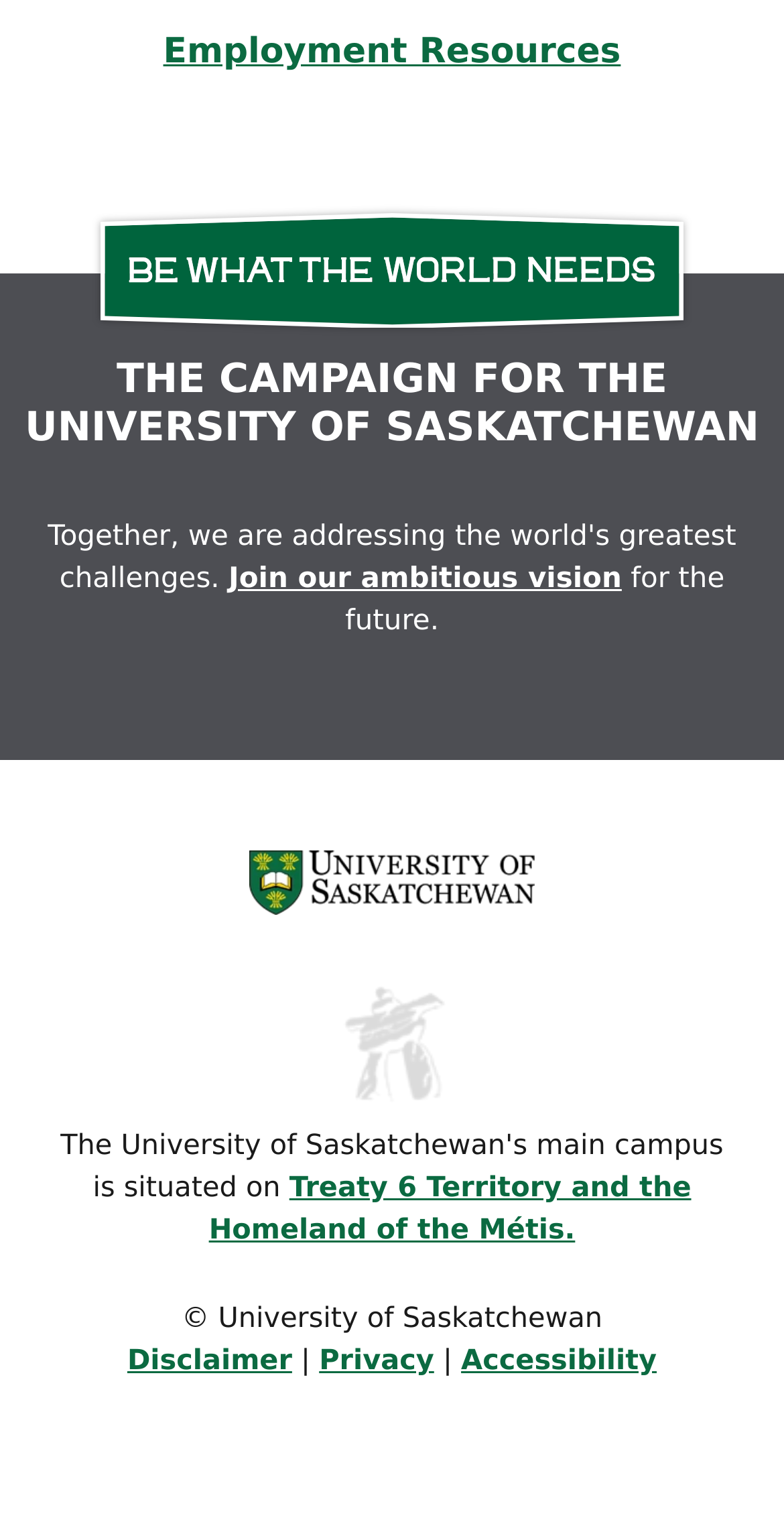What is the slogan of the campaign?
Provide a well-explained and detailed answer to the question.

I found the answer by looking at the image element with the text 'Be What the World Needs' which suggests that it is the slogan of the campaign.